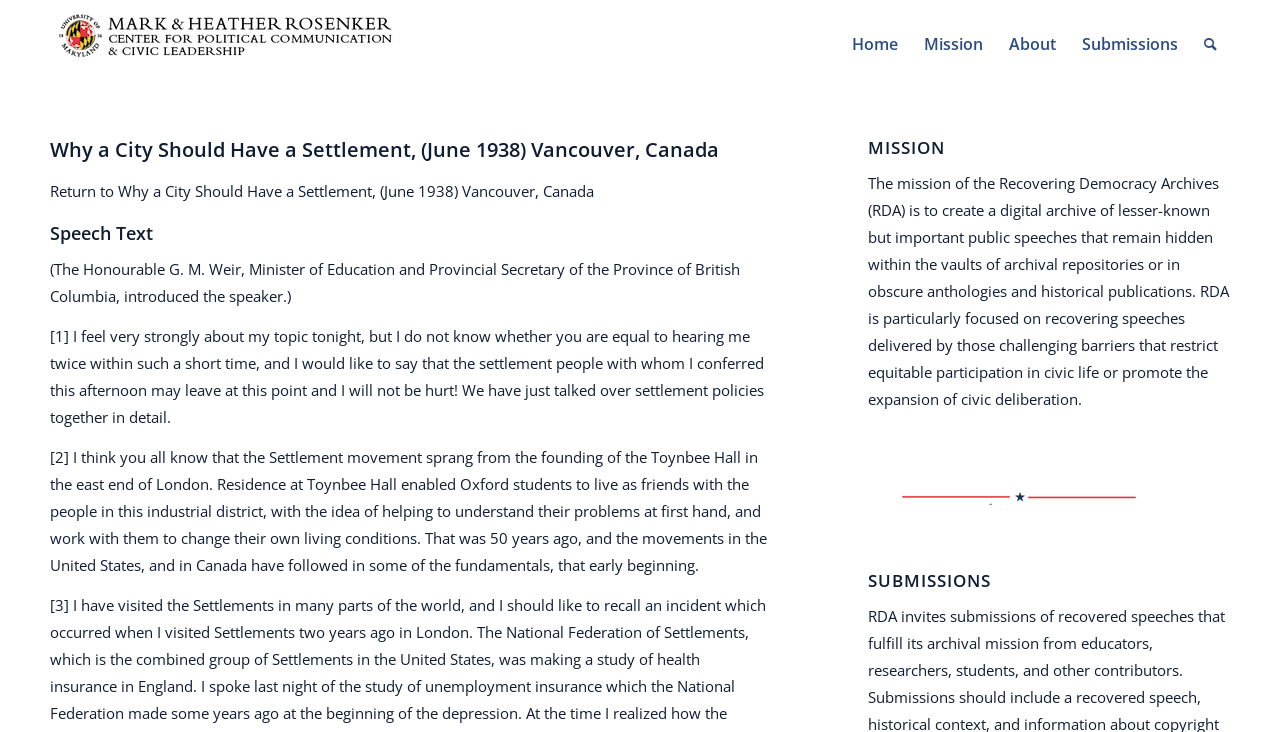Using the webpage screenshot, locate the HTML element that fits the following description and provide its bounding box: "alt="Recovering Democracy Archives"".

[0.039, 0.0, 0.312, 0.12]